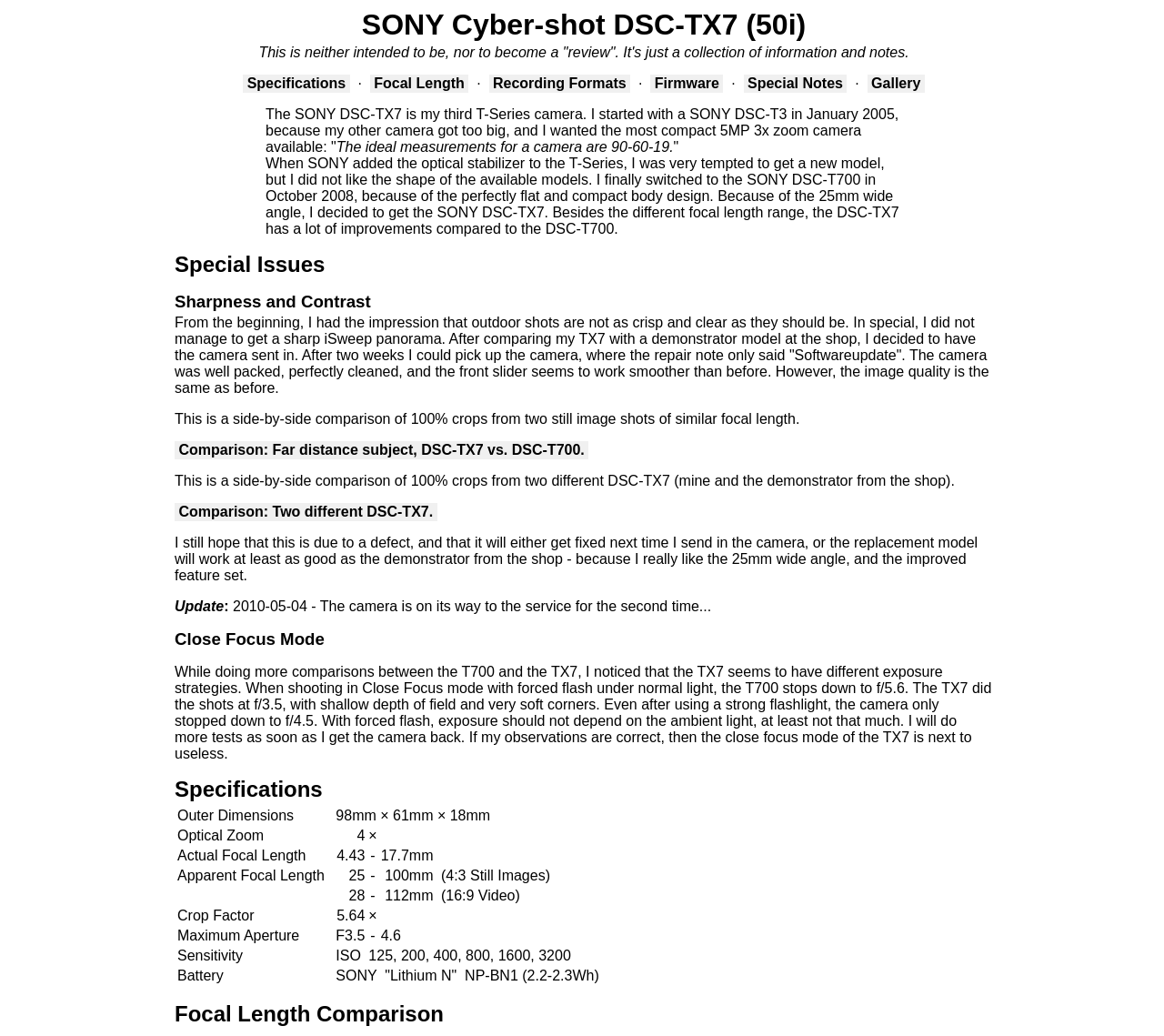Determine and generate the text content of the webpage's headline.

SONY Cyber-shot DSC-TX7 (50i)